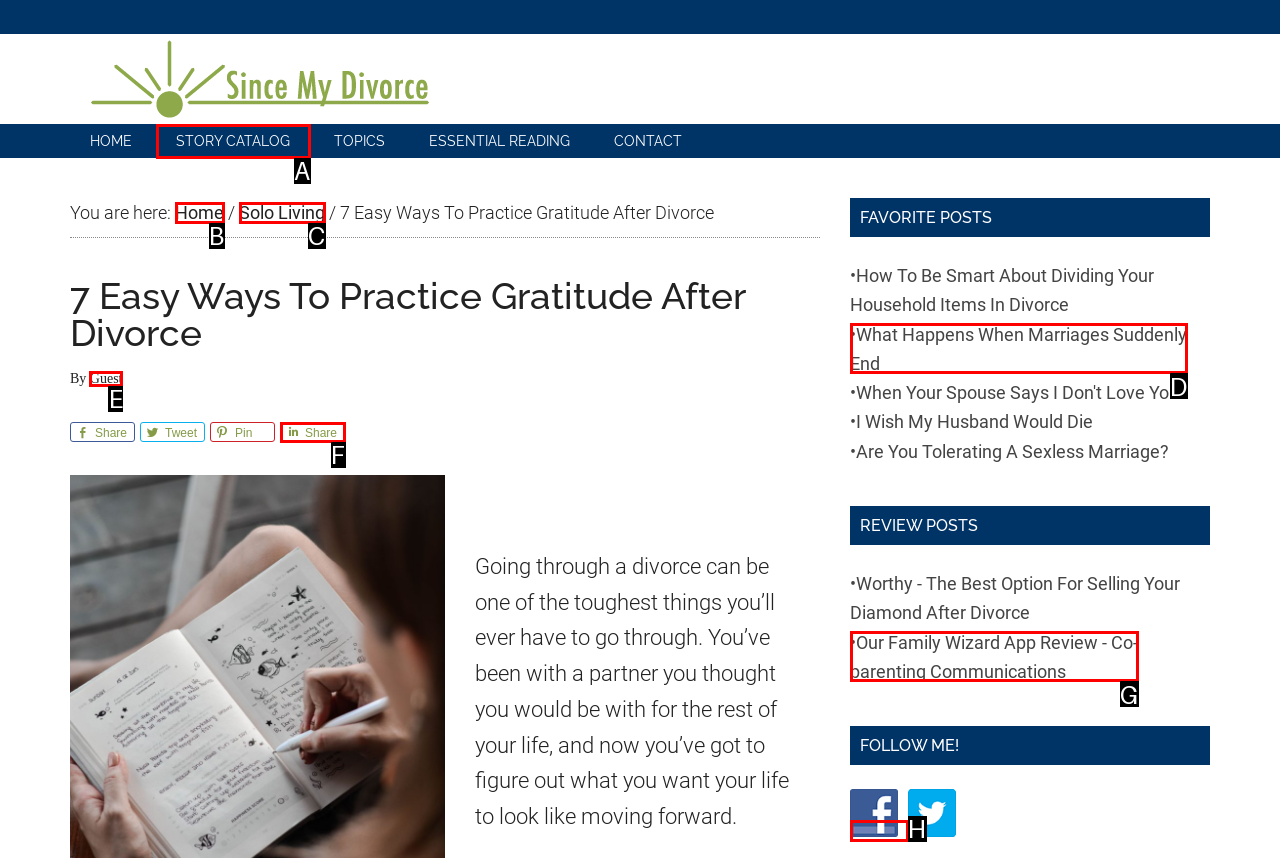Find the HTML element that corresponds to the description: Story Catalog. Indicate your selection by the letter of the appropriate option.

A